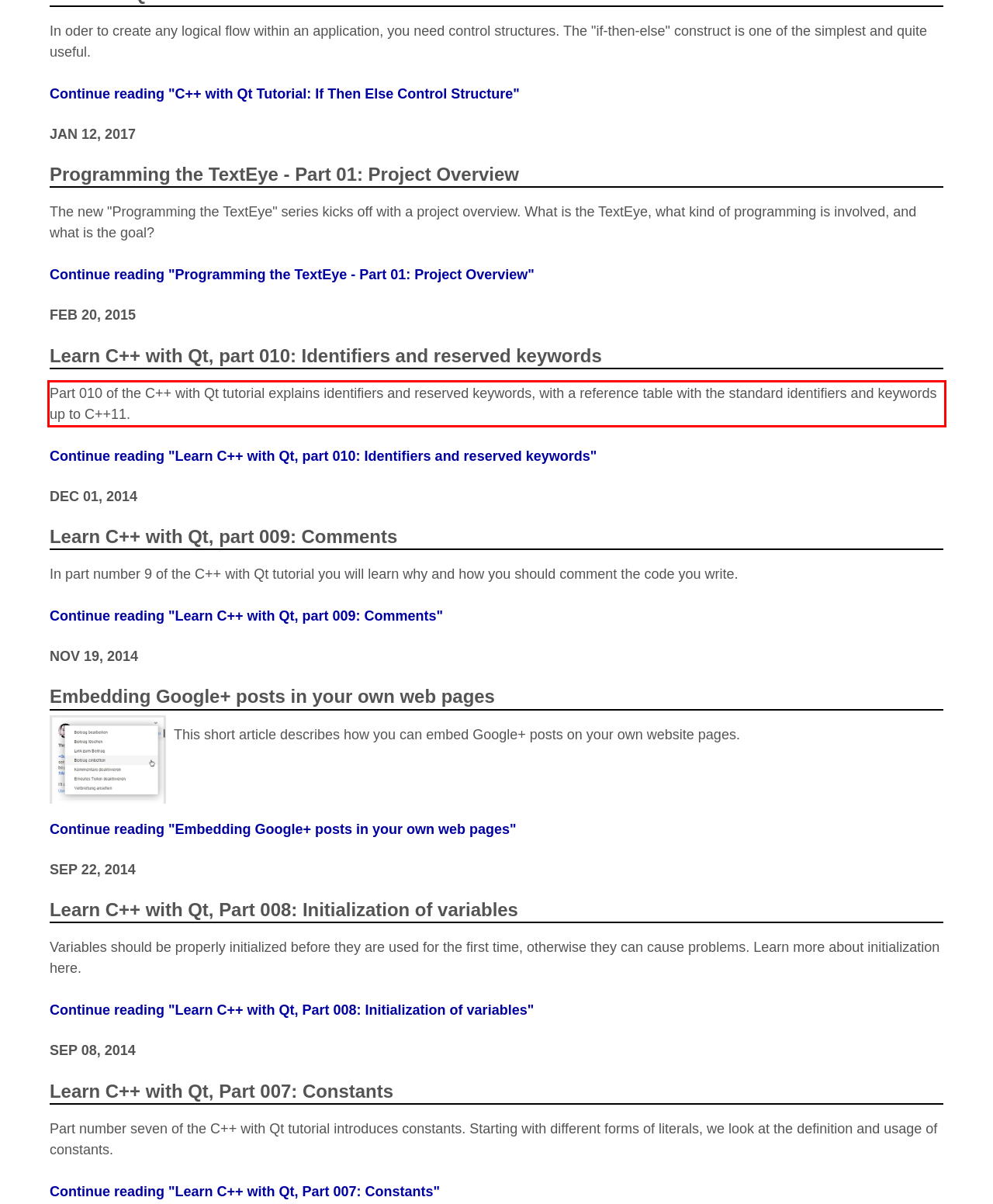Please extract the text content from the UI element enclosed by the red rectangle in the screenshot.

Part 010 of the C++ with Qt tutorial explains identifiers and reserved keywords, with a reference table with the standard identifiers and keywords up to C++11.